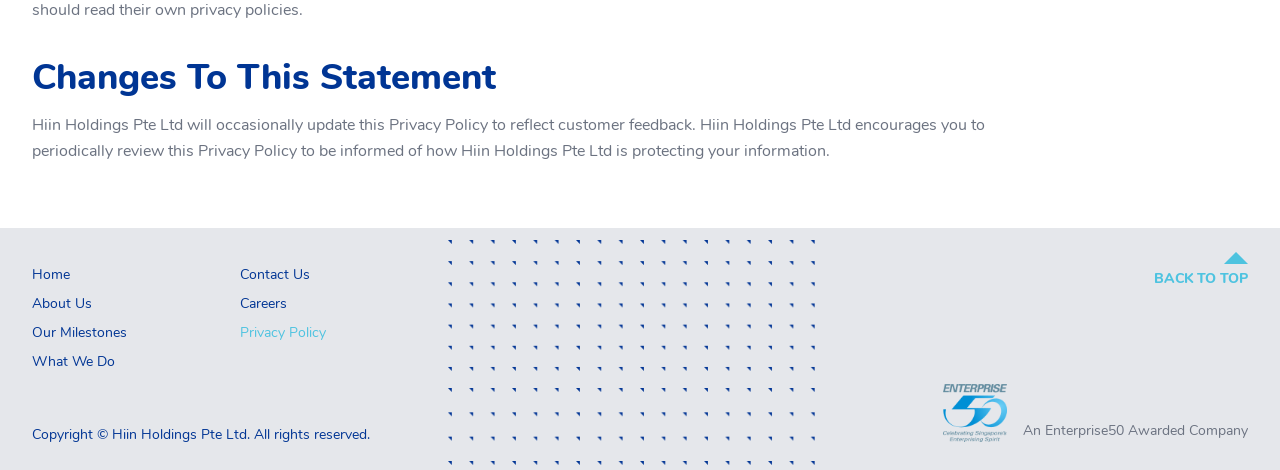Select the bounding box coordinates of the element I need to click to carry out the following instruction: "contact us".

[0.188, 0.563, 0.242, 0.603]